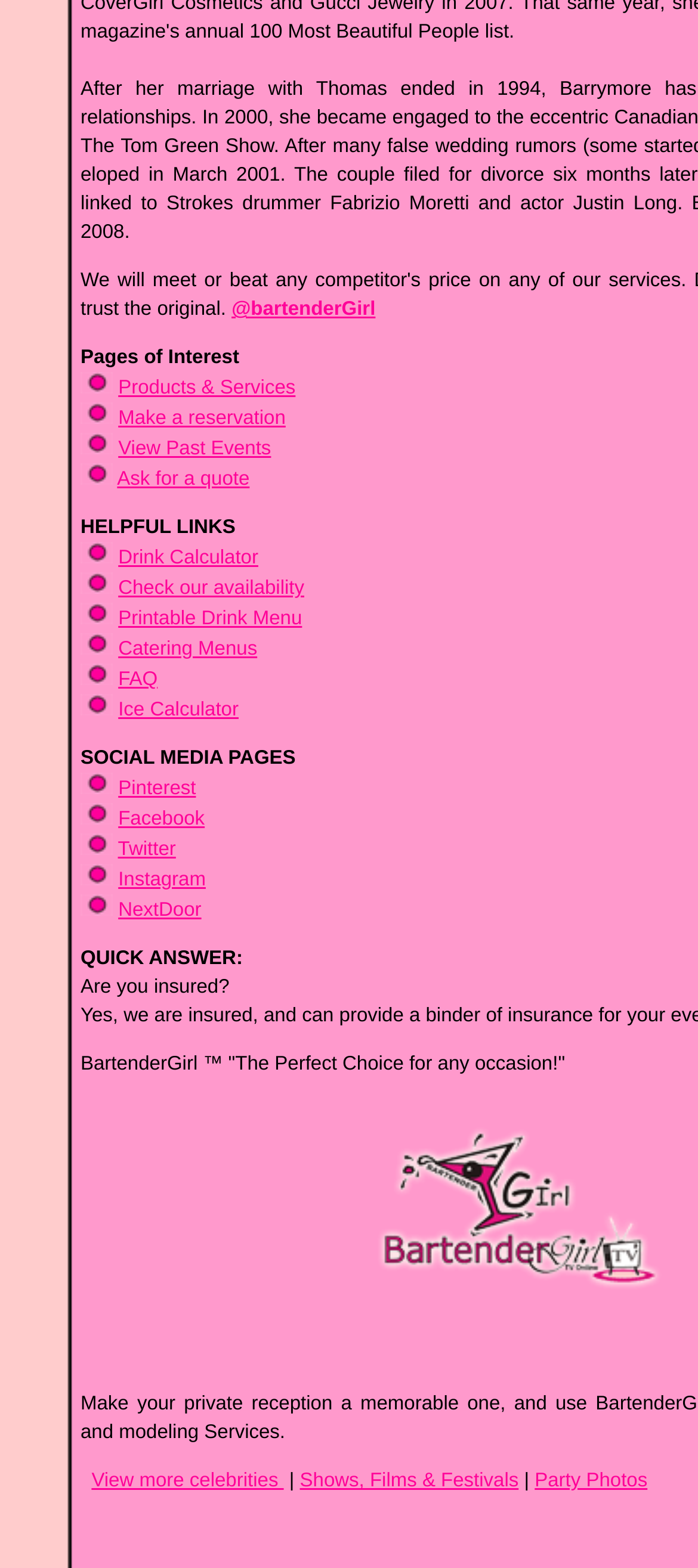Bounding box coordinates should be in the format (top-left x, top-left y, bottom-right x, bottom-right y) and all values should be floating point numbers between 0 and 1. Determine the bounding box coordinate for the UI element described as: Party Photos

[0.766, 0.938, 0.928, 0.951]